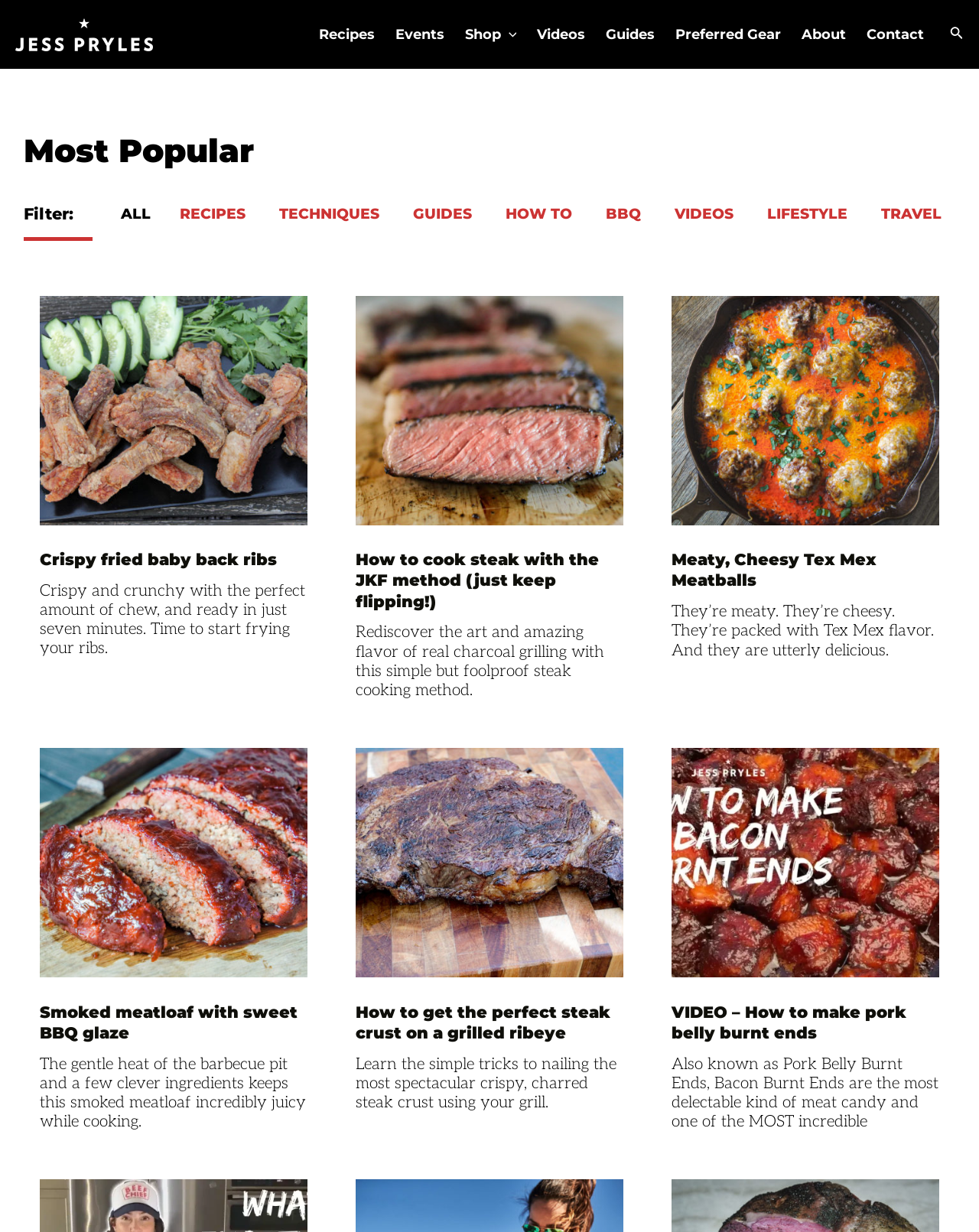Can you pinpoint the bounding box coordinates for the clickable element required for this instruction: "Read the article about crispy fried ribs"? The coordinates should be four float numbers between 0 and 1, i.e., [left, top, right, bottom].

[0.016, 0.22, 0.339, 0.588]